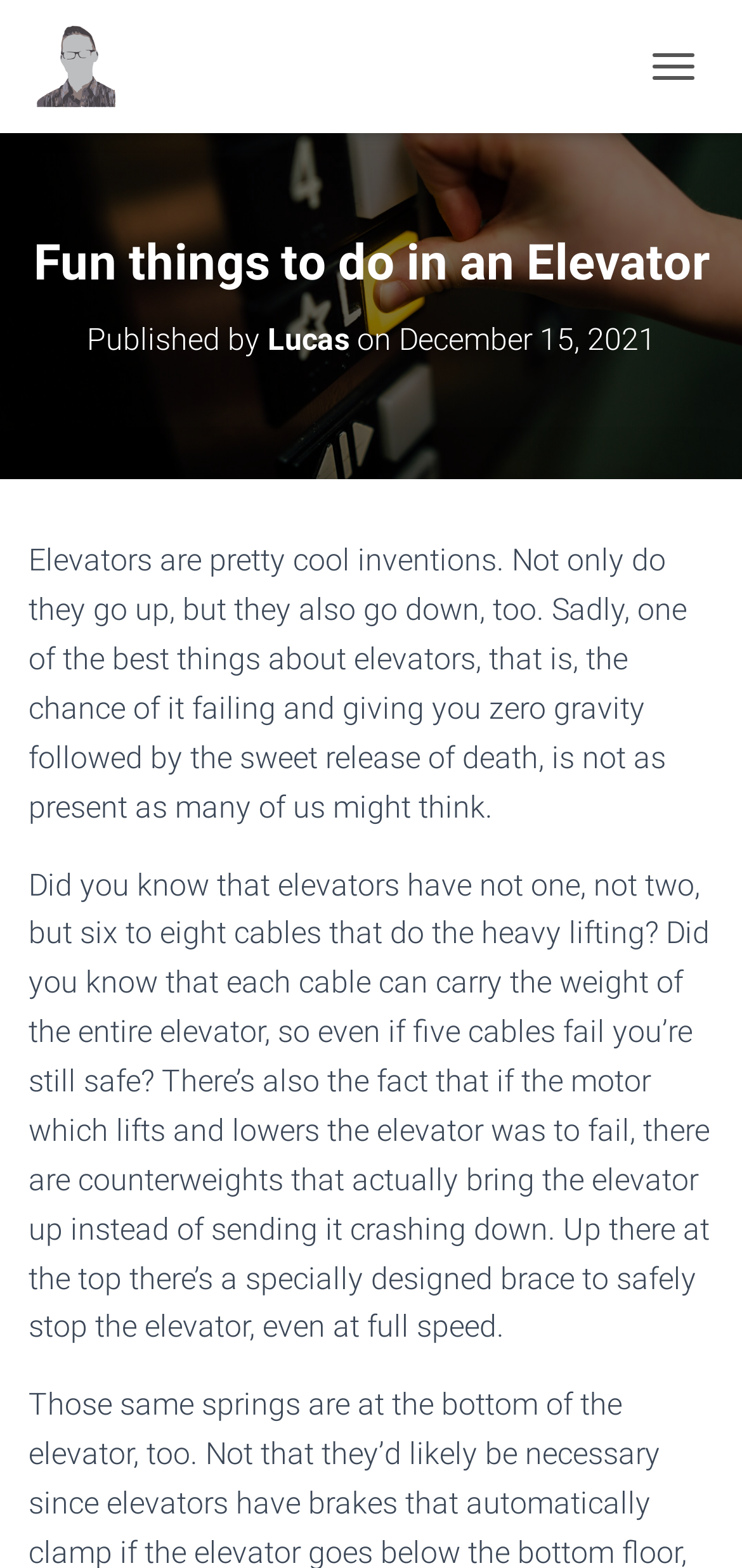Respond to the question with just a single word or phrase: 
Who is the author of the article?

Lucas